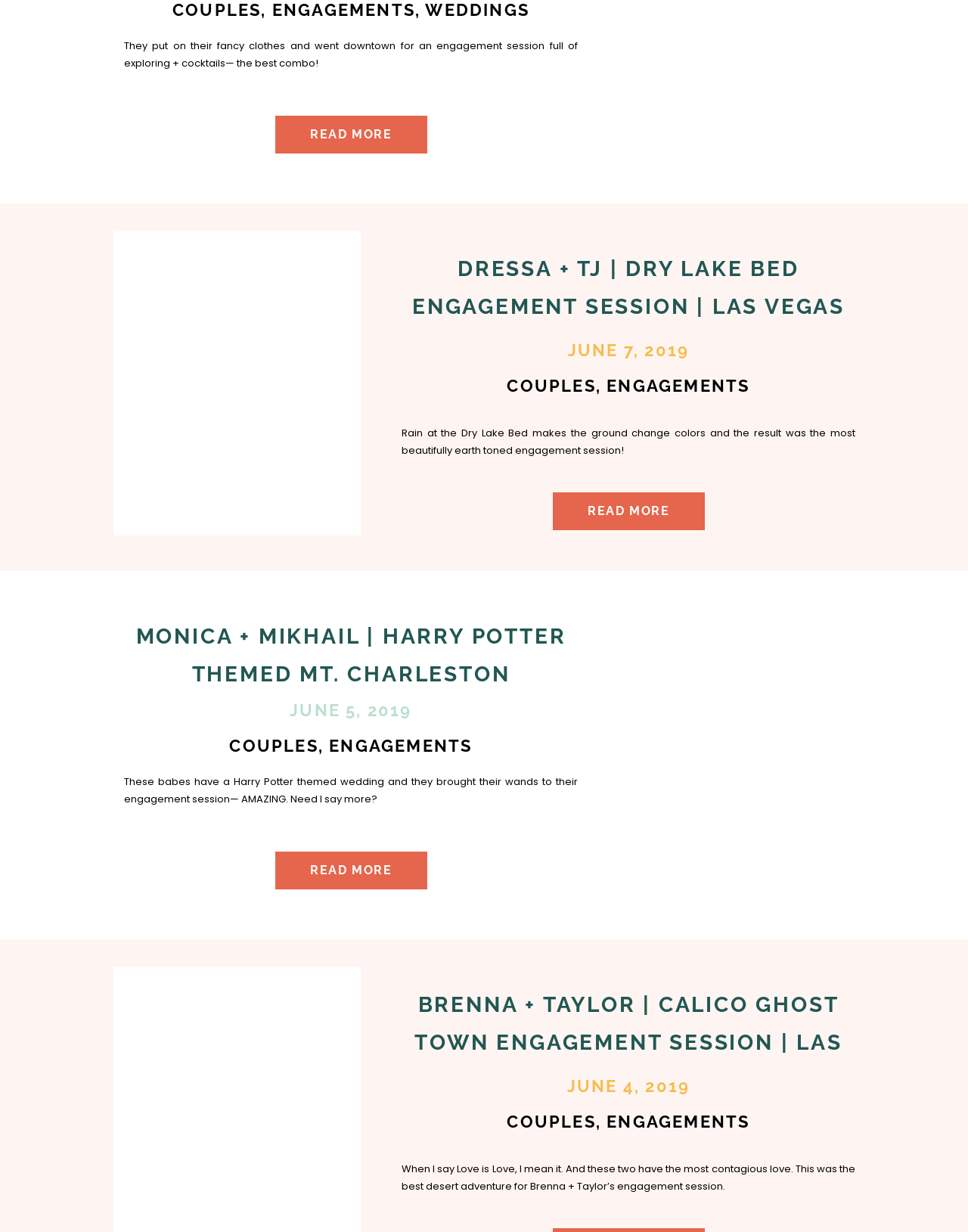Please find the bounding box coordinates of the section that needs to be clicked to achieve this instruction: "Explore the 'COUPLES' category".

[0.178, 0.0, 0.27, 0.016]